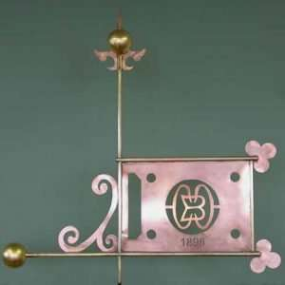Give an in-depth description of the image.

This image showcases the "BCC Banner Weathervane," a beautifully crafted decorative element typically used for homes or gardens. The design features a combination of elegant curves and geometric shapes, along with gold-toned spheres at the corners, adding an aesthetically pleasing touch. The central plate is adorned with a unique emblem that prominently displays the year "1901," suggesting both a historic and artistic significance. This weathervane not only serves a functional purpose, directing wind, but also acts as a striking piece of ornamental art, reflecting craftsmanship and tradition in the realm of decorative weathervanes.